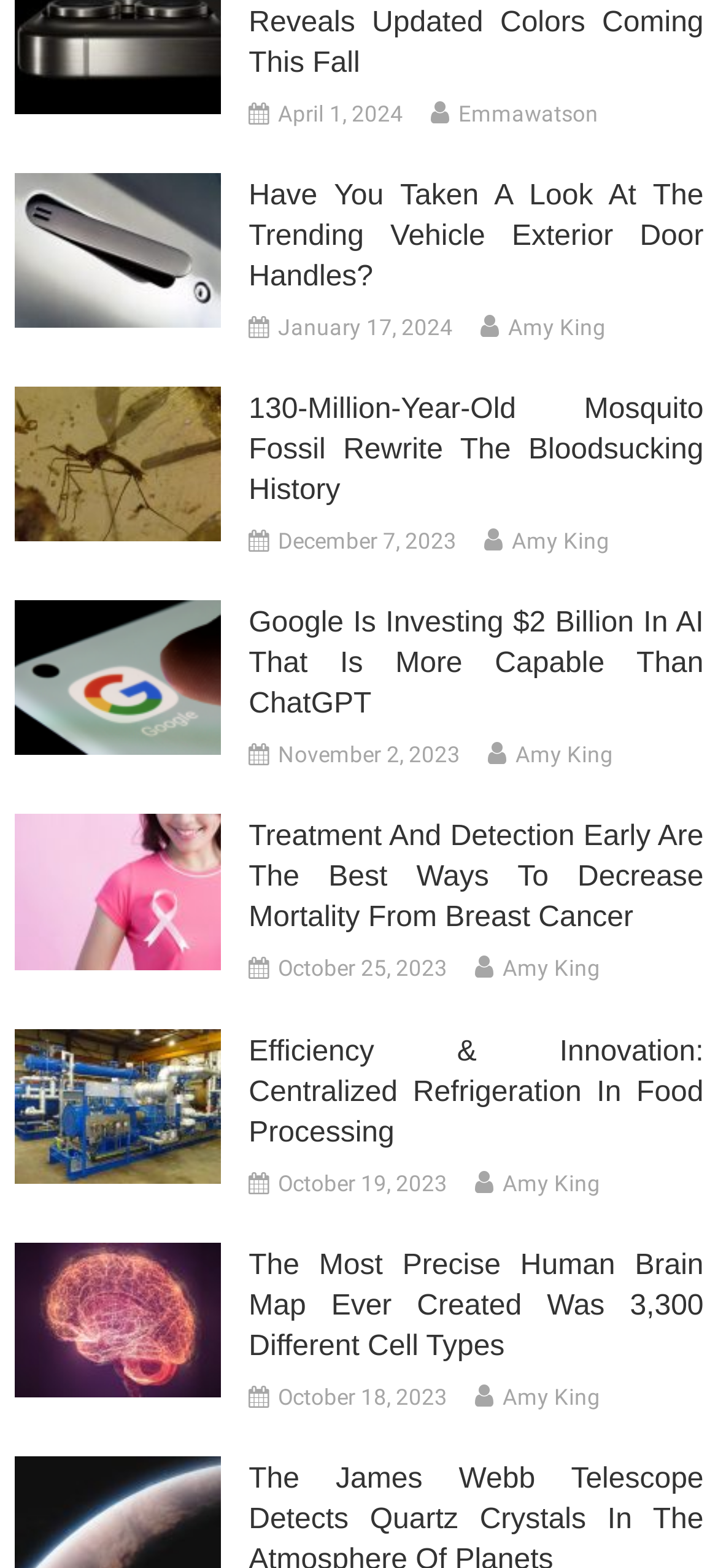Locate the bounding box coordinates of the UI element described by: "Video Recovery". The bounding box coordinates should consist of four float numbers between 0 and 1, i.e., [left, top, right, bottom].

None